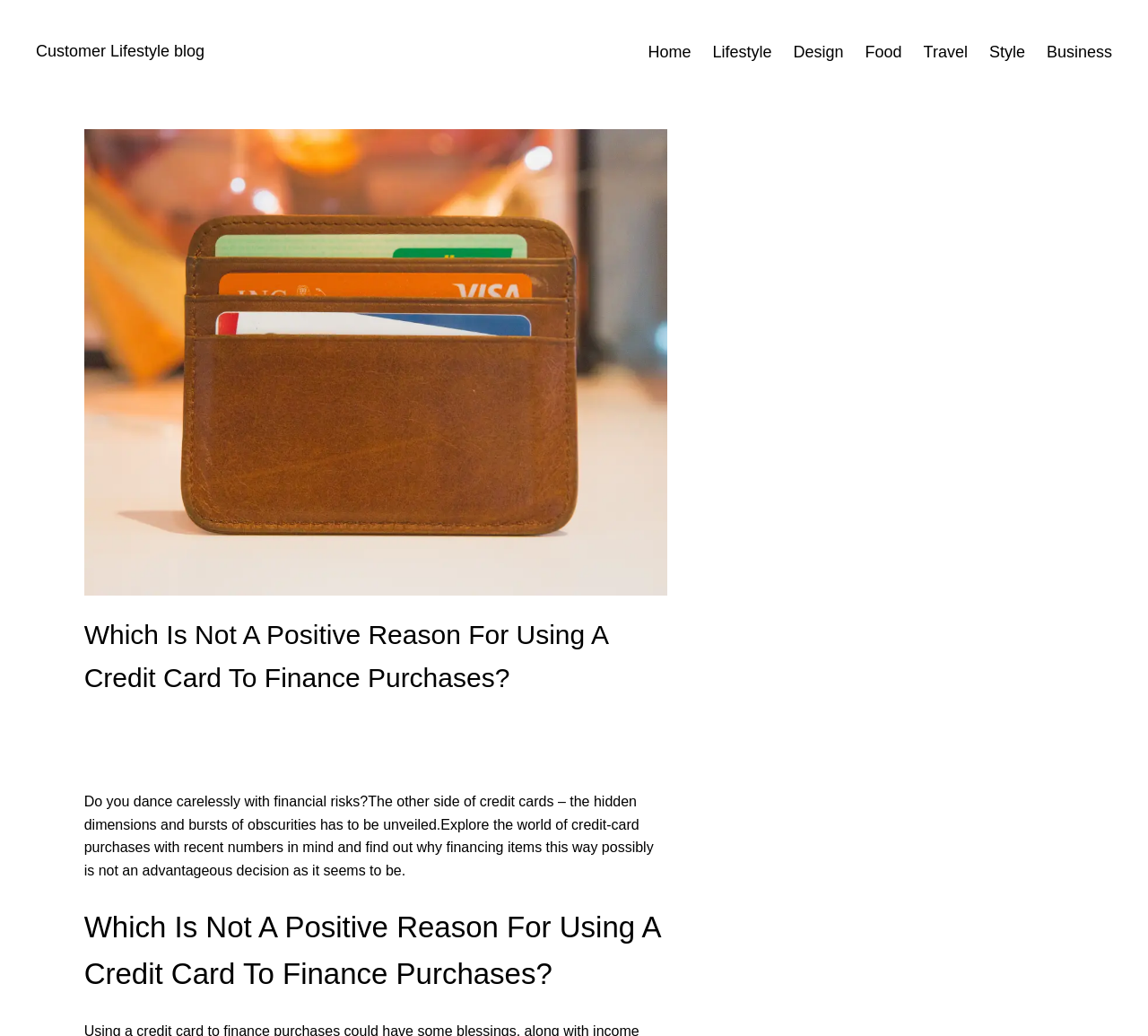Please find and provide the title of the webpage.

Which Is Not A Positive Reason For Using A Credit Card To Finance Purchases?